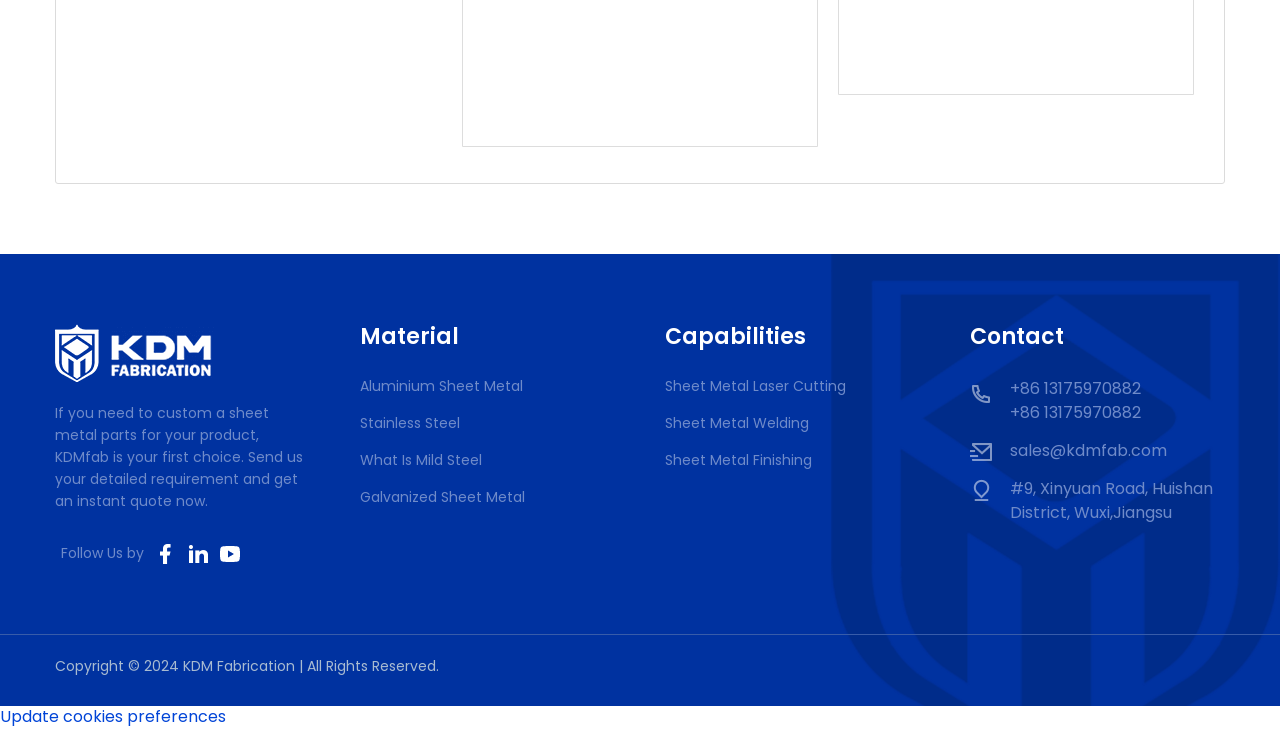What is the company's name? Observe the screenshot and provide a one-word or short phrase answer.

KDM Fabrication